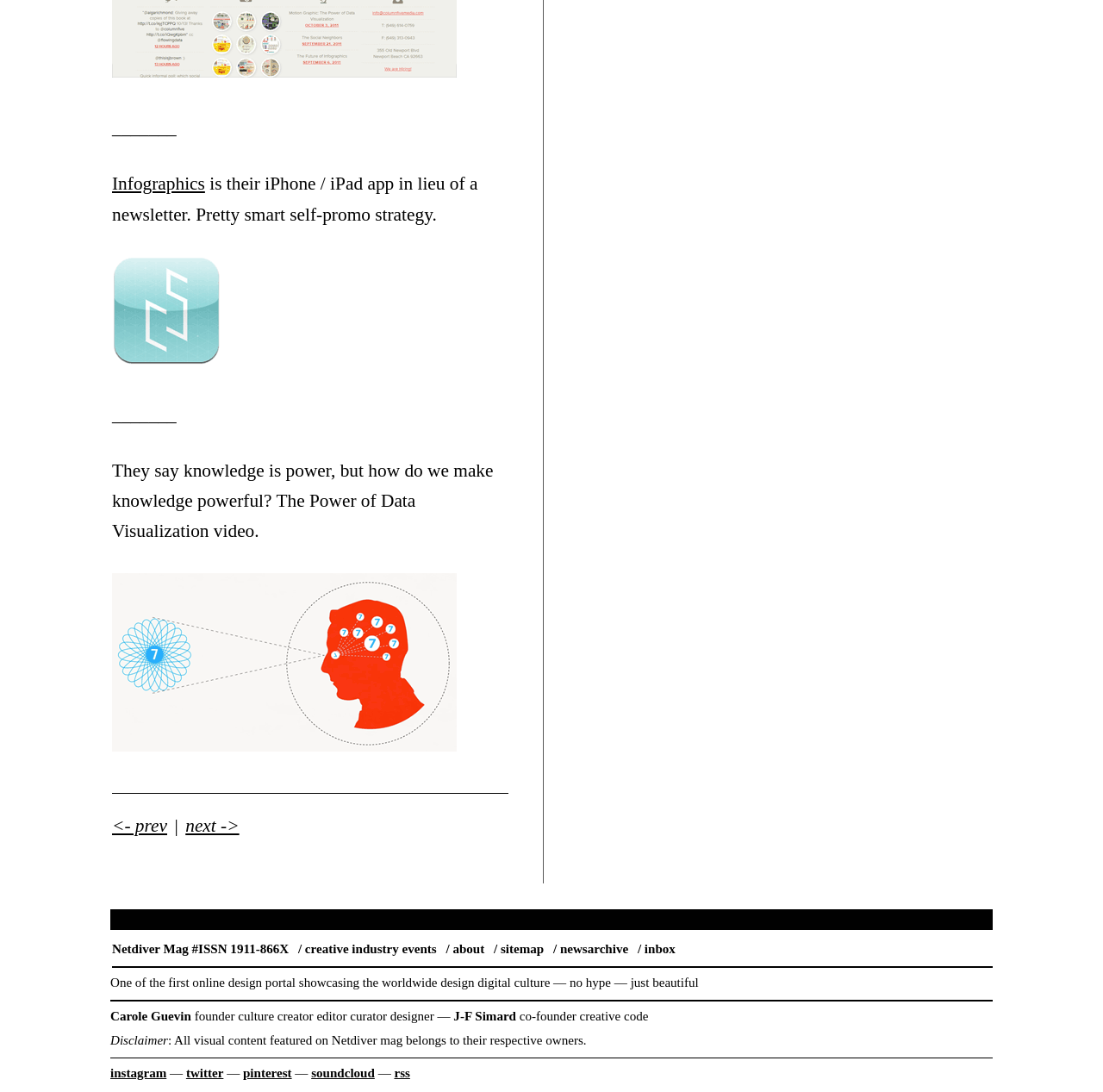Respond to the question below with a concise word or phrase:
How many social media links are present?

5